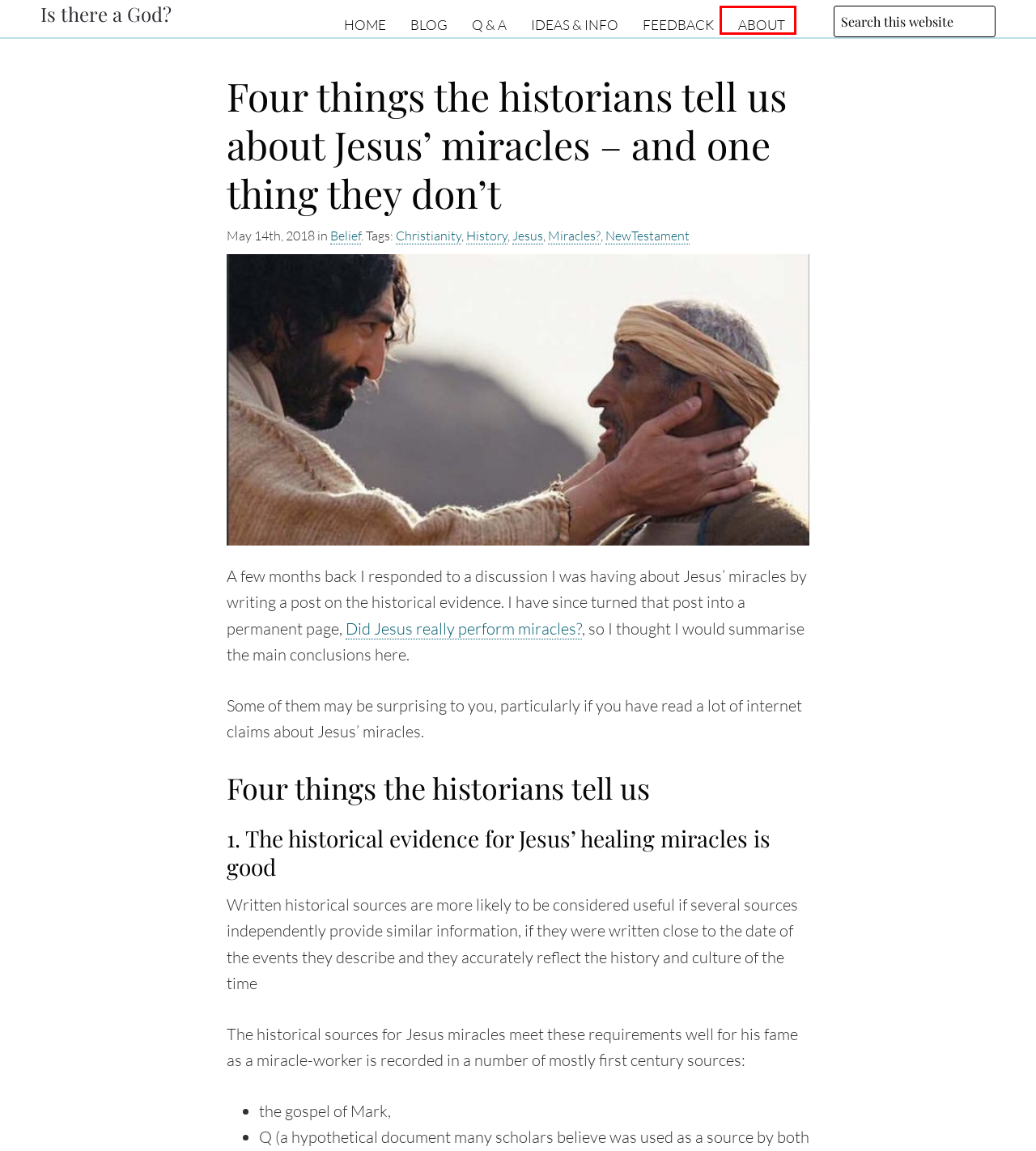You see a screenshot of a webpage with a red bounding box surrounding an element. Pick the webpage description that most accurately represents the new webpage after interacting with the element in the red bounding box. The options are:
A. Say what you think! | Is there a God?
B. About | Is there a God?
C. Tag: Jesus | Is there a God?
D. Tag: NewTestament | Is there a God?
E. Tag: Christianity | Is there a God?
F. Tag: Miracles? | Is there a God?
G. Category: Belief | Is there a God?
H. Q & A | Is there a God?

B